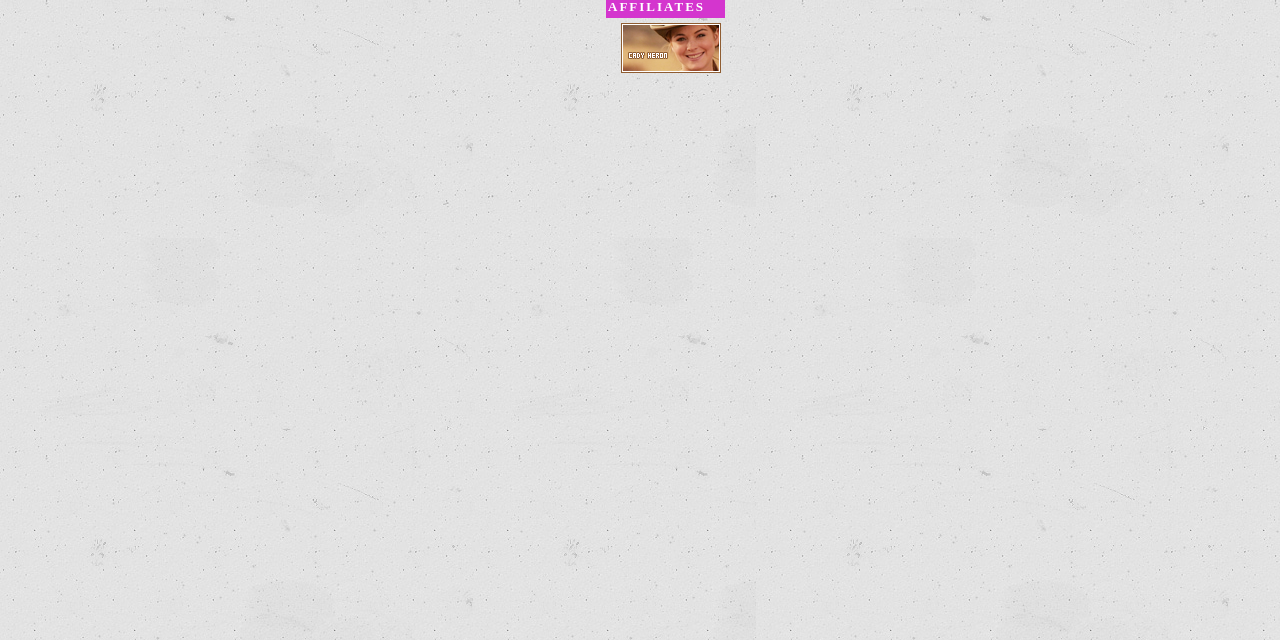Identify the bounding box coordinates for the UI element described as follows: "title="Cady Heron"". Ensure the coordinates are four float numbers between 0 and 1, formatted as [left, top, right, bottom].

[0.485, 0.096, 0.563, 0.118]